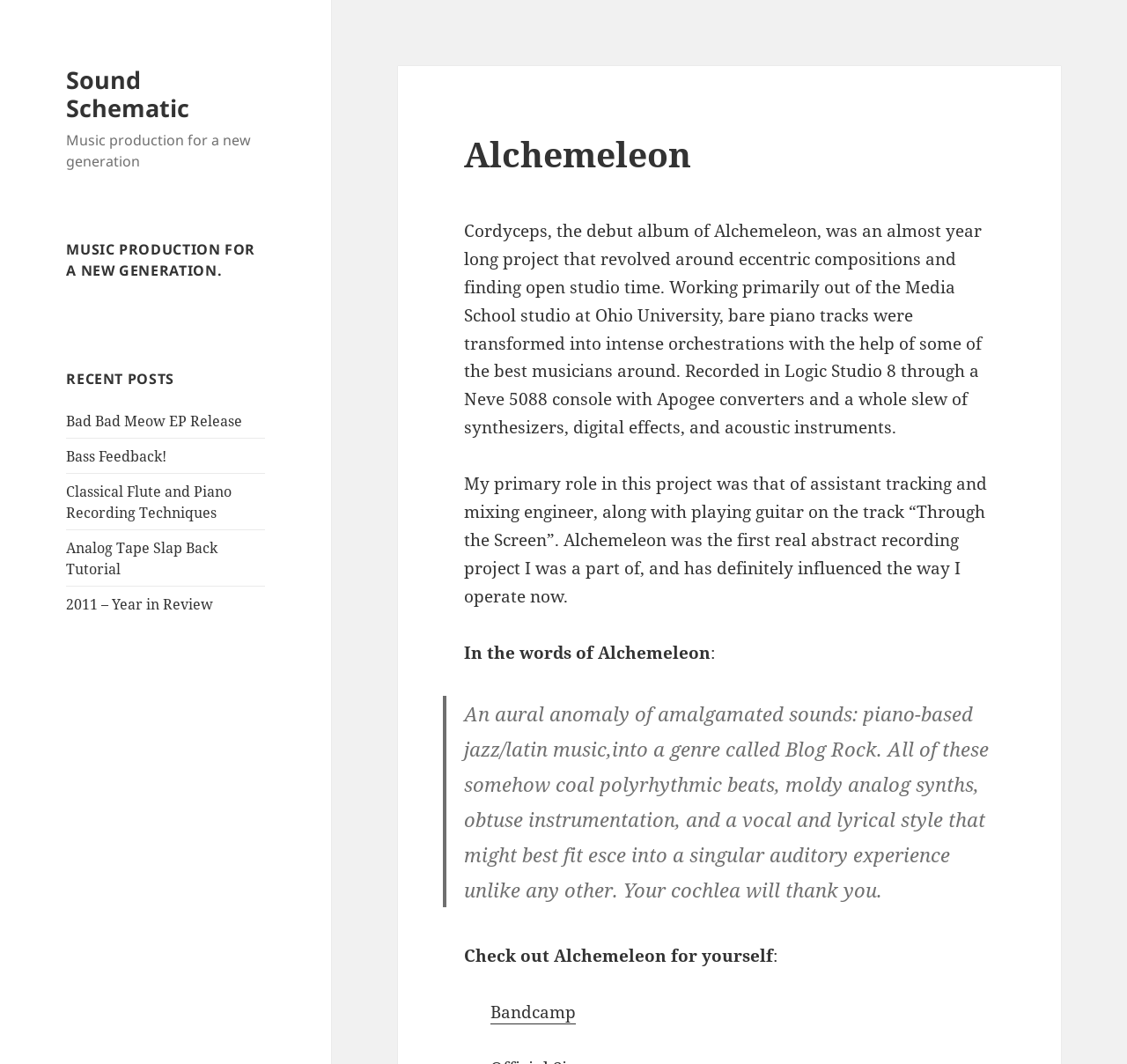Create a detailed summary of the webpage's content and design.

The webpage is about Alchemeleon, a music production project, with a focus on sound schematics. At the top, there is a link to "Sound Schematic" and a brief description "Music production for a new generation". Below this, there is a heading "MUSIC PRODUCTION FOR A NEW GENERATION" followed by a section titled "RECENT POSTS" which contains a list of five links to recent posts, including "Bad Bad Meow EP Release", "Bass Feedback!", and others.

To the right of the "RECENT POSTS" section, there is a header with the title "Alchemeleon" and a brief description of the project. Below this, there are three paragraphs of text describing the debut album "Cordyceps", including the recording process and the role of the author in the project. 

Further down, there is a blockquote with a quote from Alchemeleon, describing their music as "an aural anomaly of amalgamated sounds" that combines different genres and styles. Finally, there is a call to action to "Check out Alchemeleon for yourself" with a link to Bandcamp.